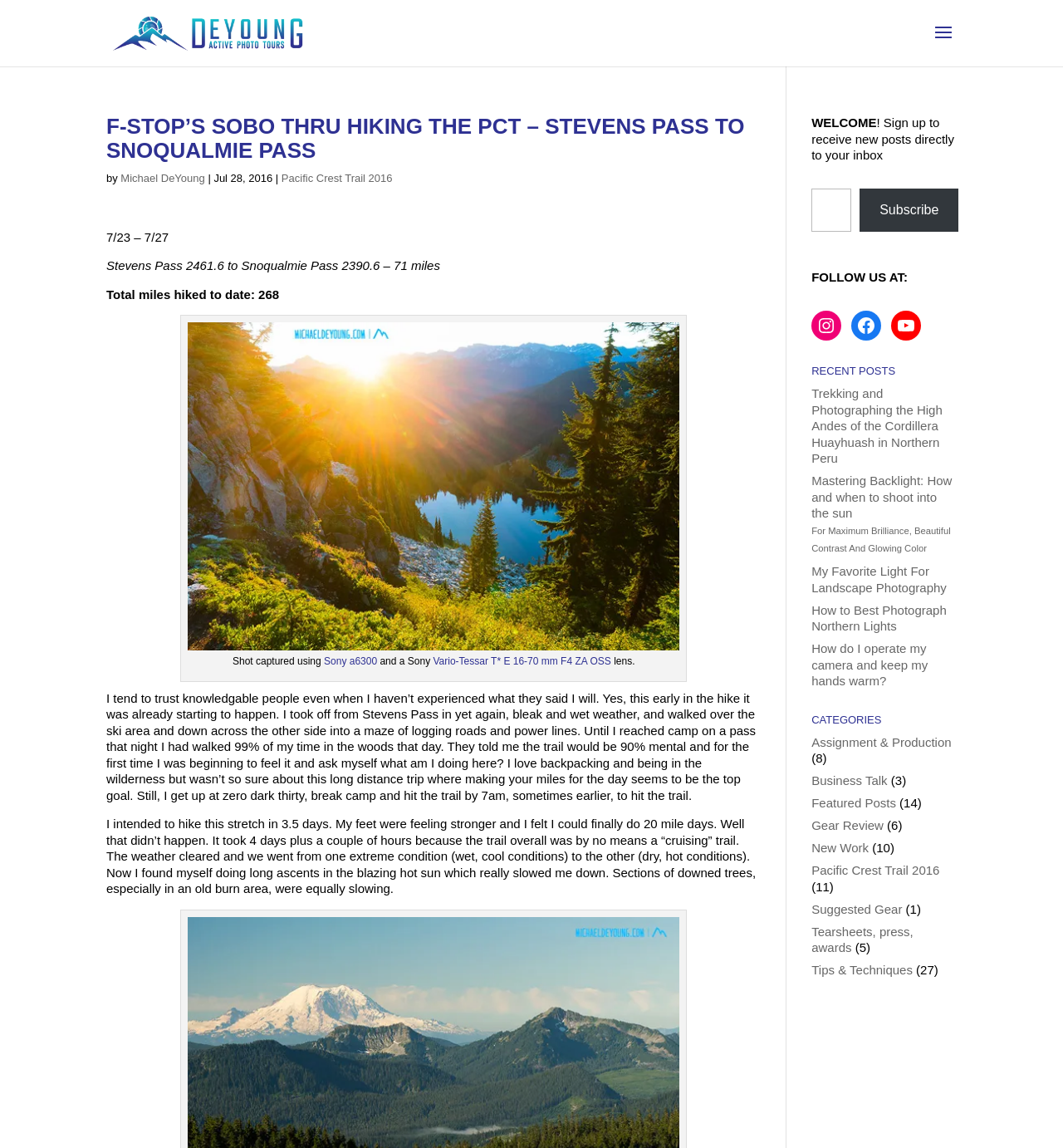What is the category with the most posts?
Observe the image and answer the question with a one-word or short phrase response.

Tips & Techniques